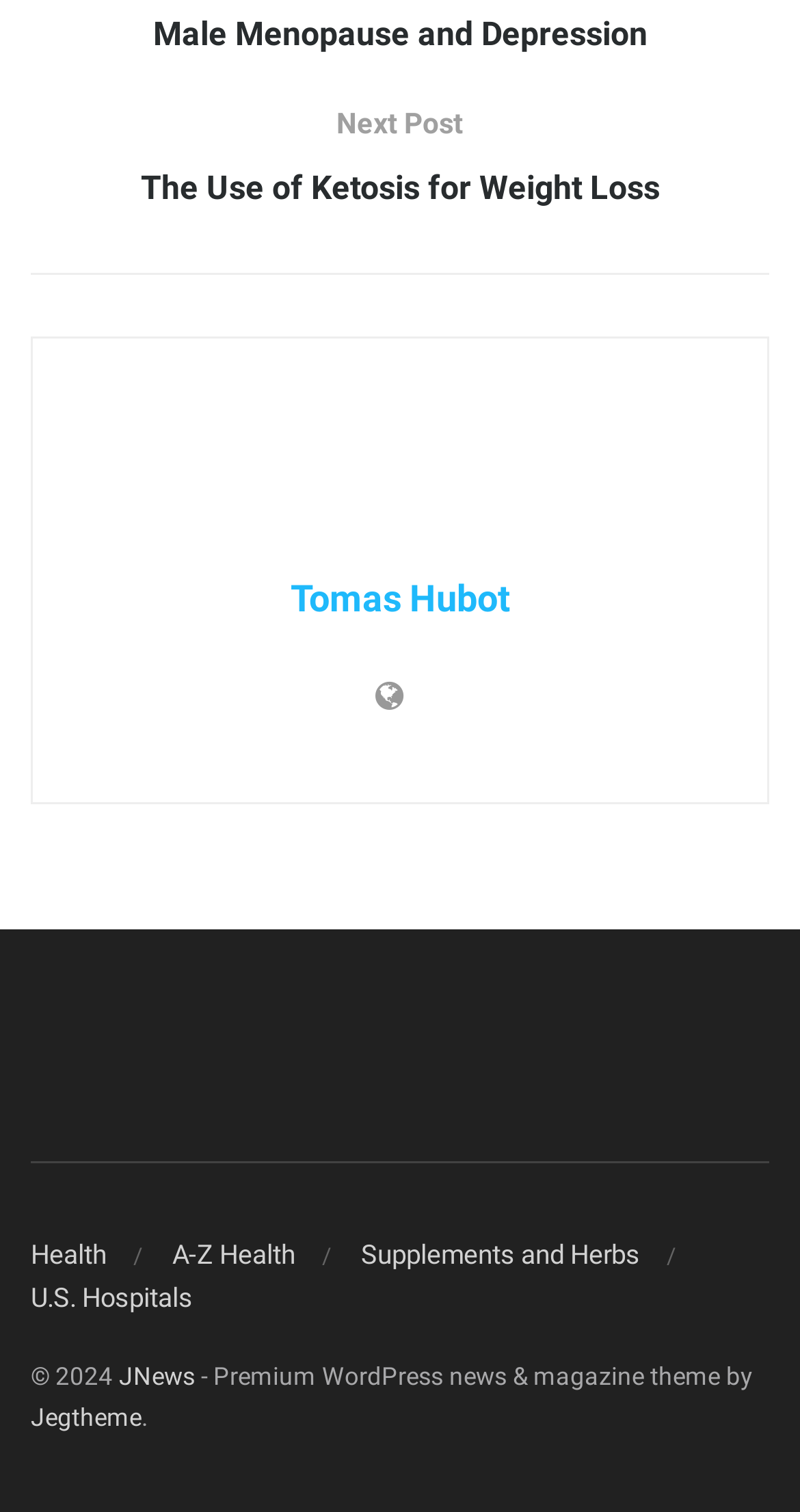What is the theme of this website?
Refer to the image and provide a one-word or short phrase answer.

JNews